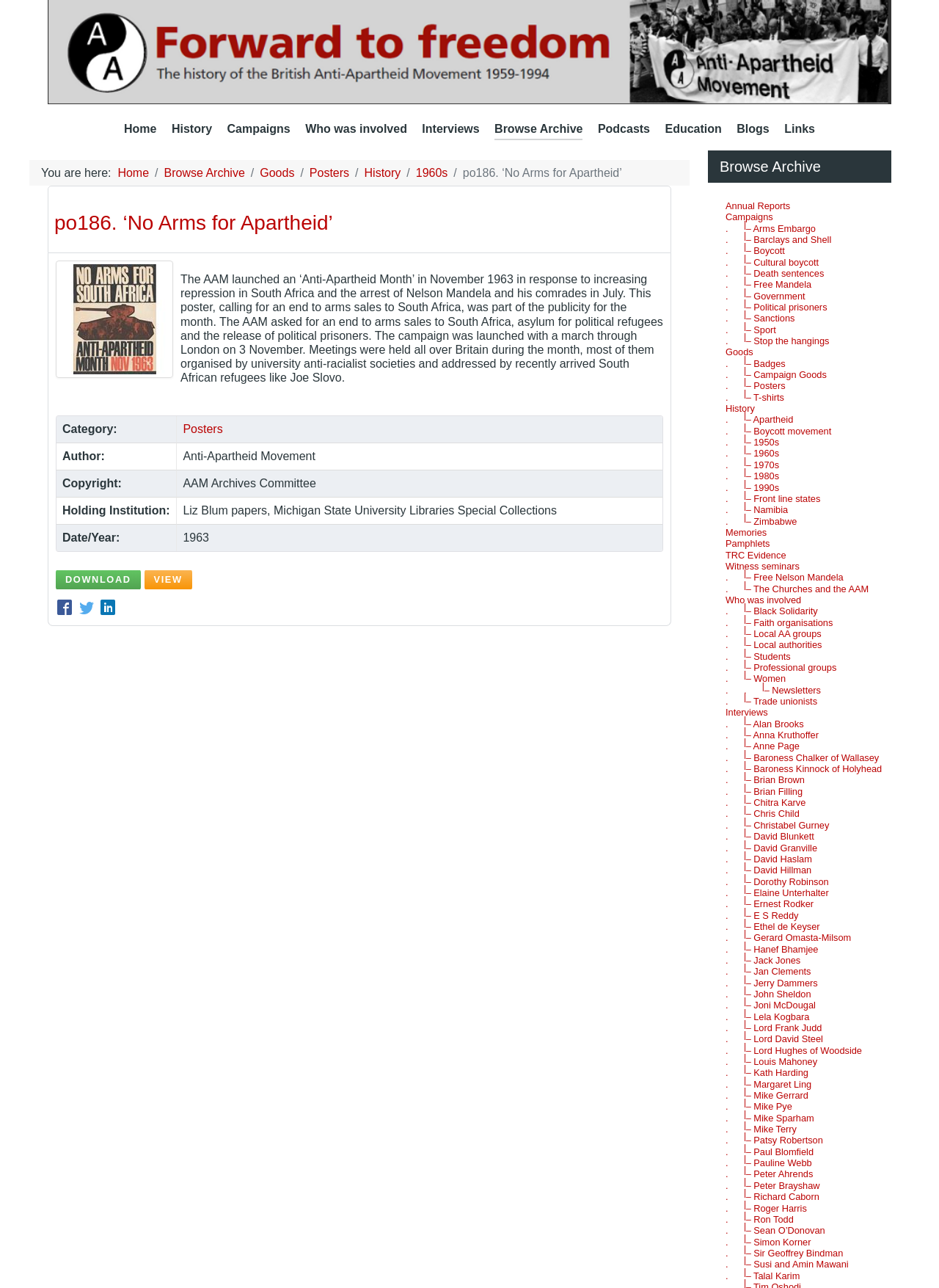Determine the bounding box coordinates for the area that should be clicked to carry out the following instruction: "Browse 'Campaigns'".

[0.242, 0.093, 0.309, 0.11]